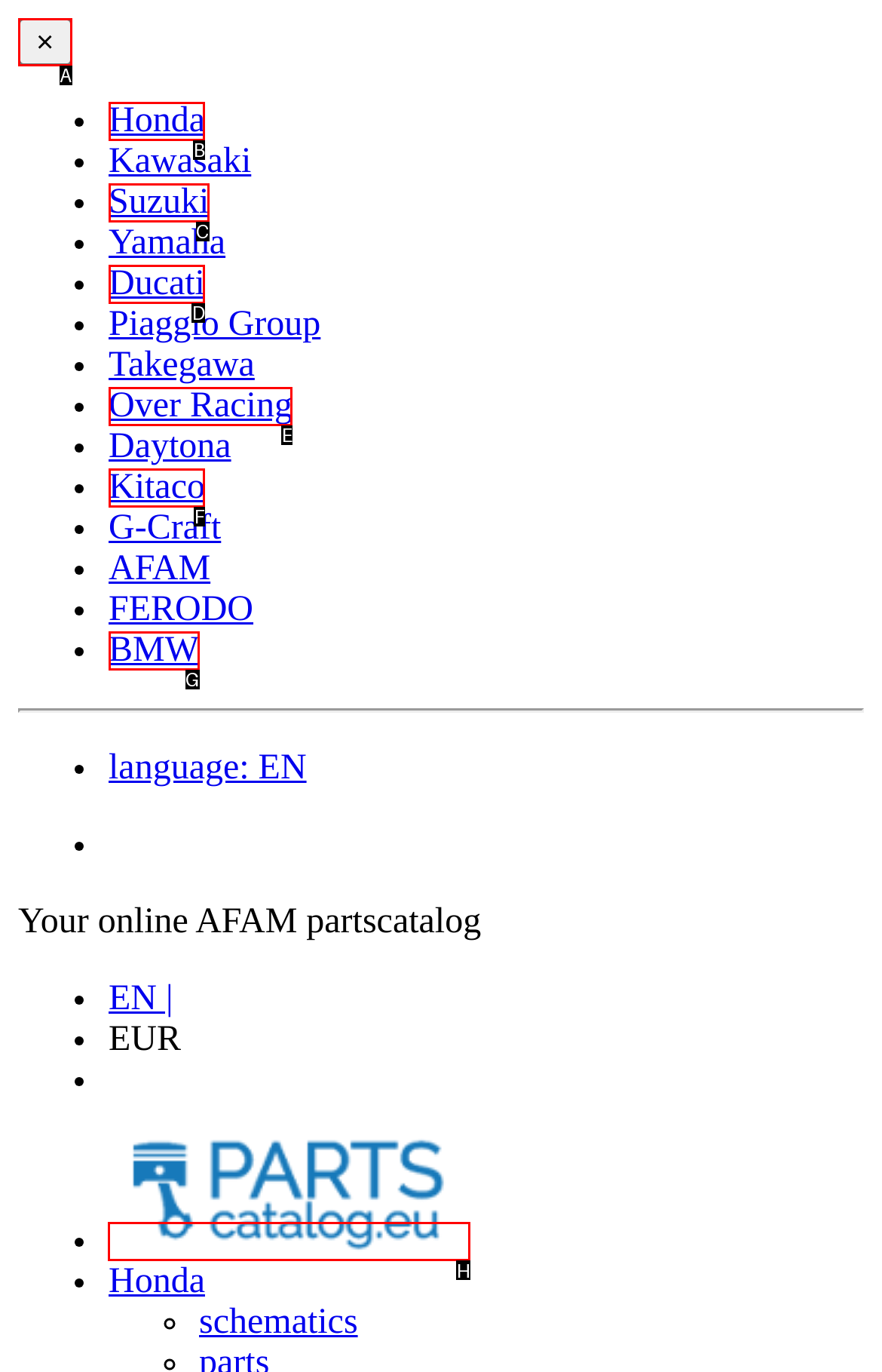Identify which lettered option to click to carry out the task: go to PartsCatalog.eu. Provide the letter as your answer.

H